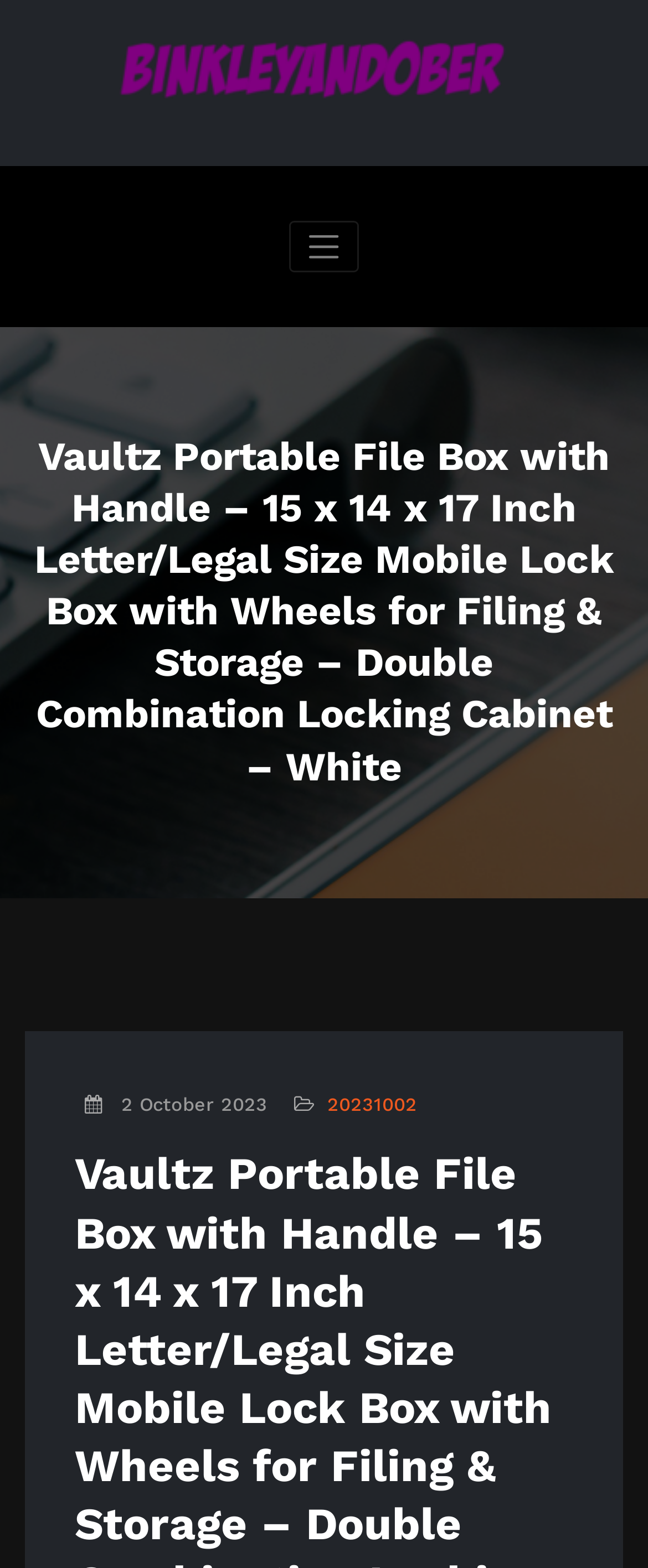With reference to the screenshot, provide a detailed response to the question below:
Is the file box mobile?

I found the answer by reading the heading element that describes the product, which mentions 'Mobile Lock Box with Wheels' as one of its features.